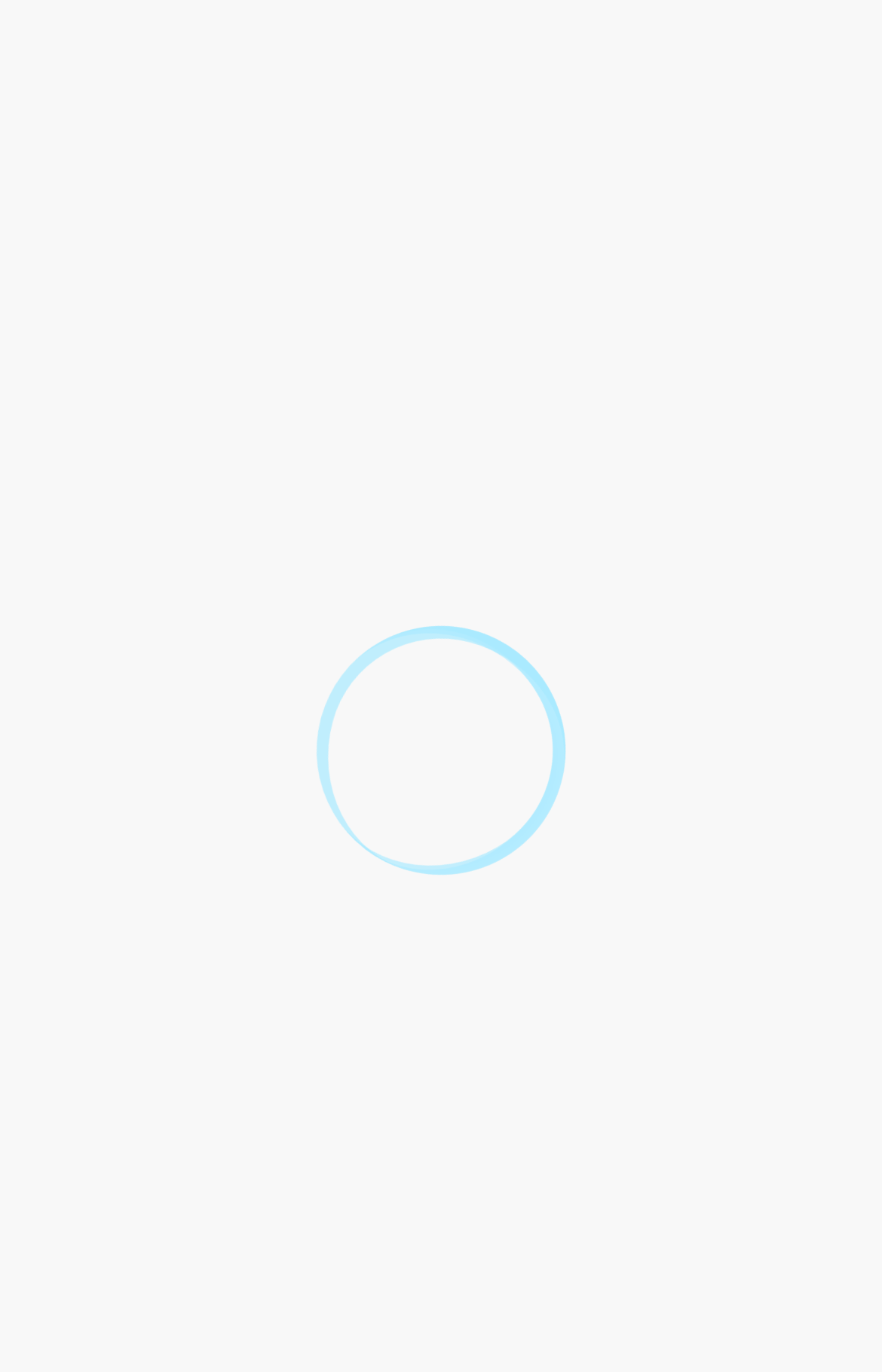Give a one-word or short phrase answer to the question: 
What is the name of the consultant company?

BeeKayMC Management Consultants